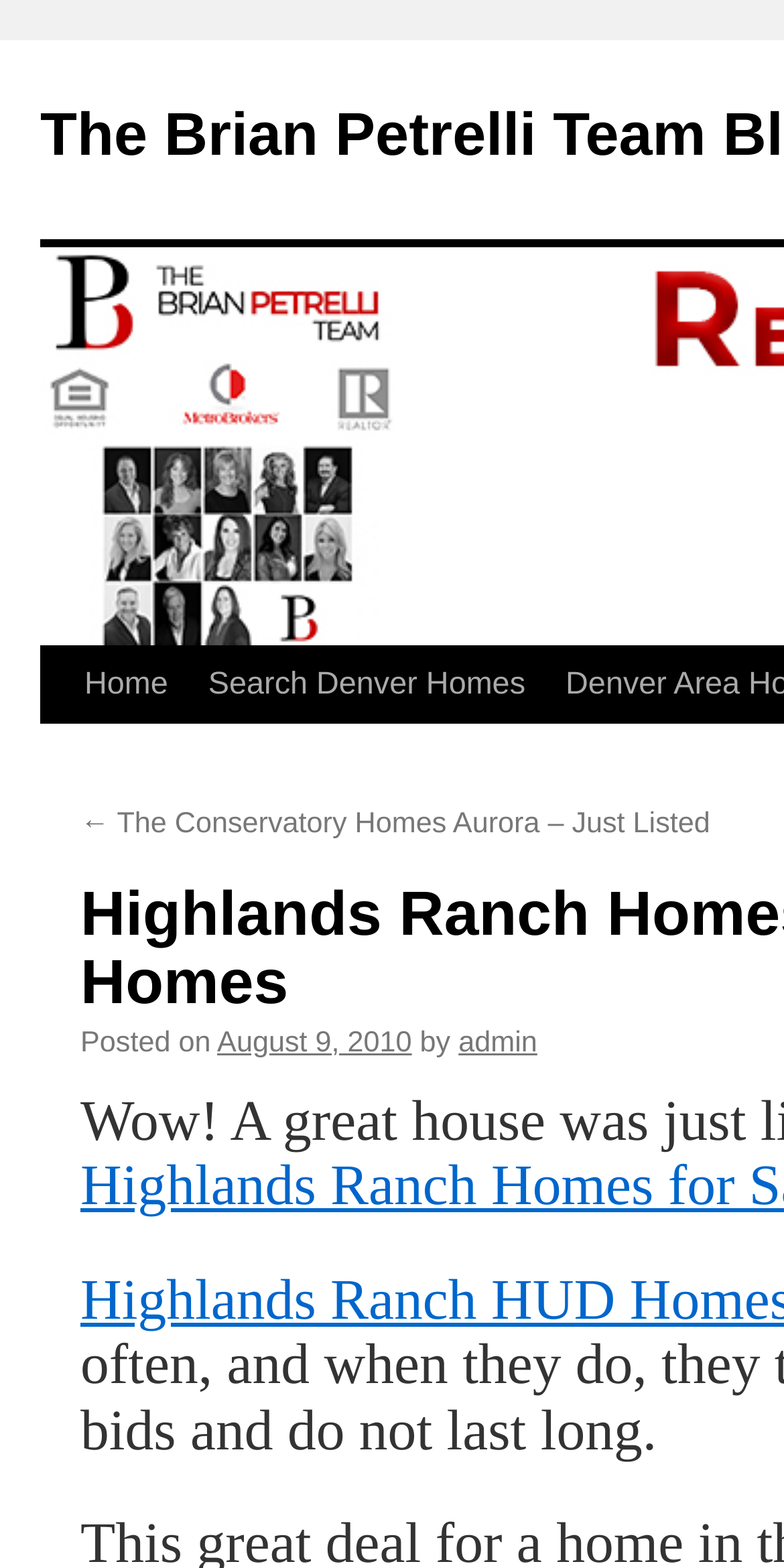Who is the author of the blog post?
Provide an in-depth and detailed answer to the question.

The webpage contains a link with the text 'by' followed by another link with the text 'admin', indicating that 'admin' is the author of the blog post.